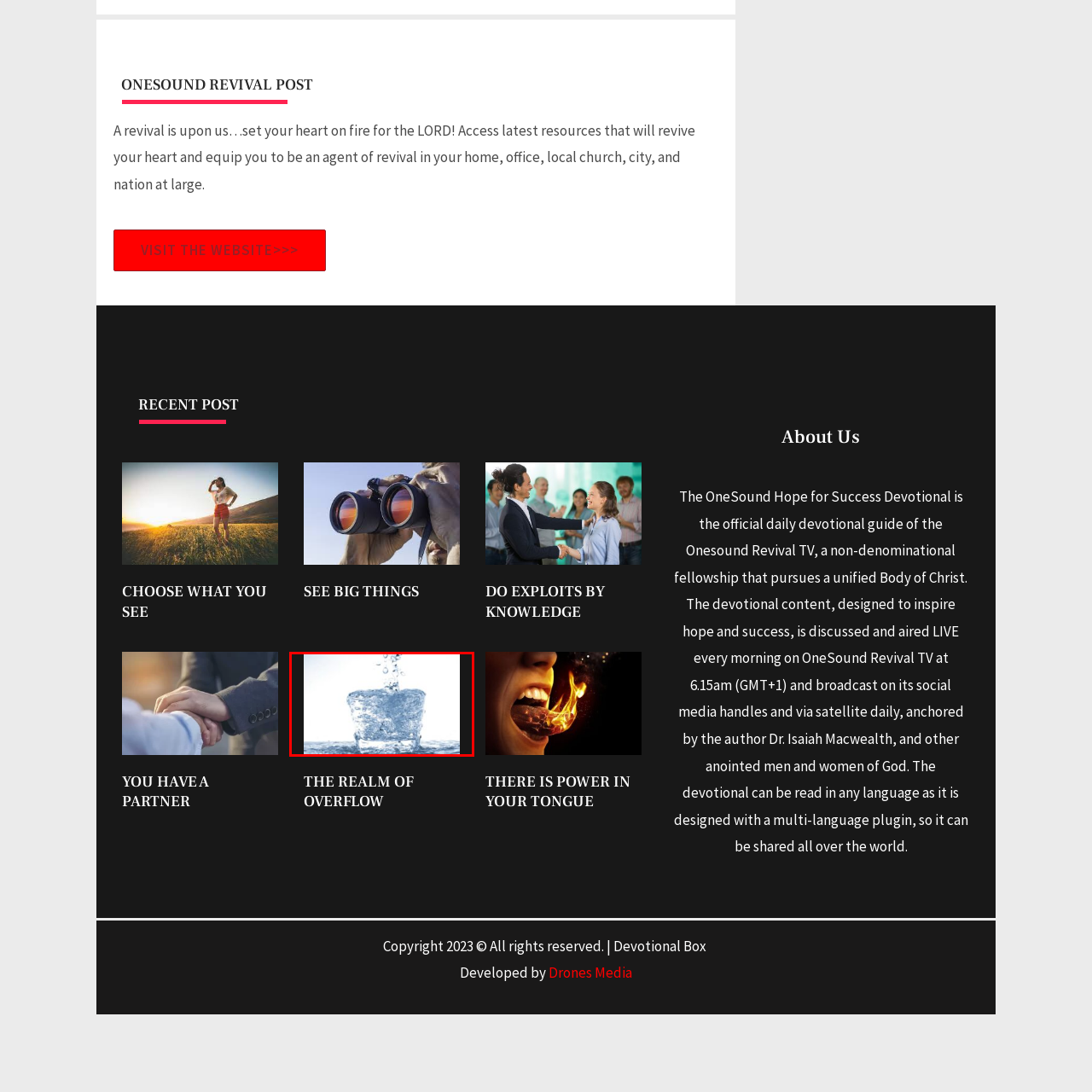Elaborate on the image contained within the red outline, providing as much detail as possible.

The image captures a refreshing waterfall of clear water pouring from above into a crystal-clear block of ice, creating a mesmerizing cascade. The vibrant blues of the water contrast beautifully with the light background, evoking feelings of purity and renewal. This representation aligns perfectly with the theme of the "EXPECT AN OVERFLOW" devotional, which emphasizes abundance, spiritual rejuvenation, and the transformative power of faith. The visual serves as a metaphor for the profound hope and blessings that come from acknowledging God, encouraging viewers to embrace their journey in spirituality and personal growth.